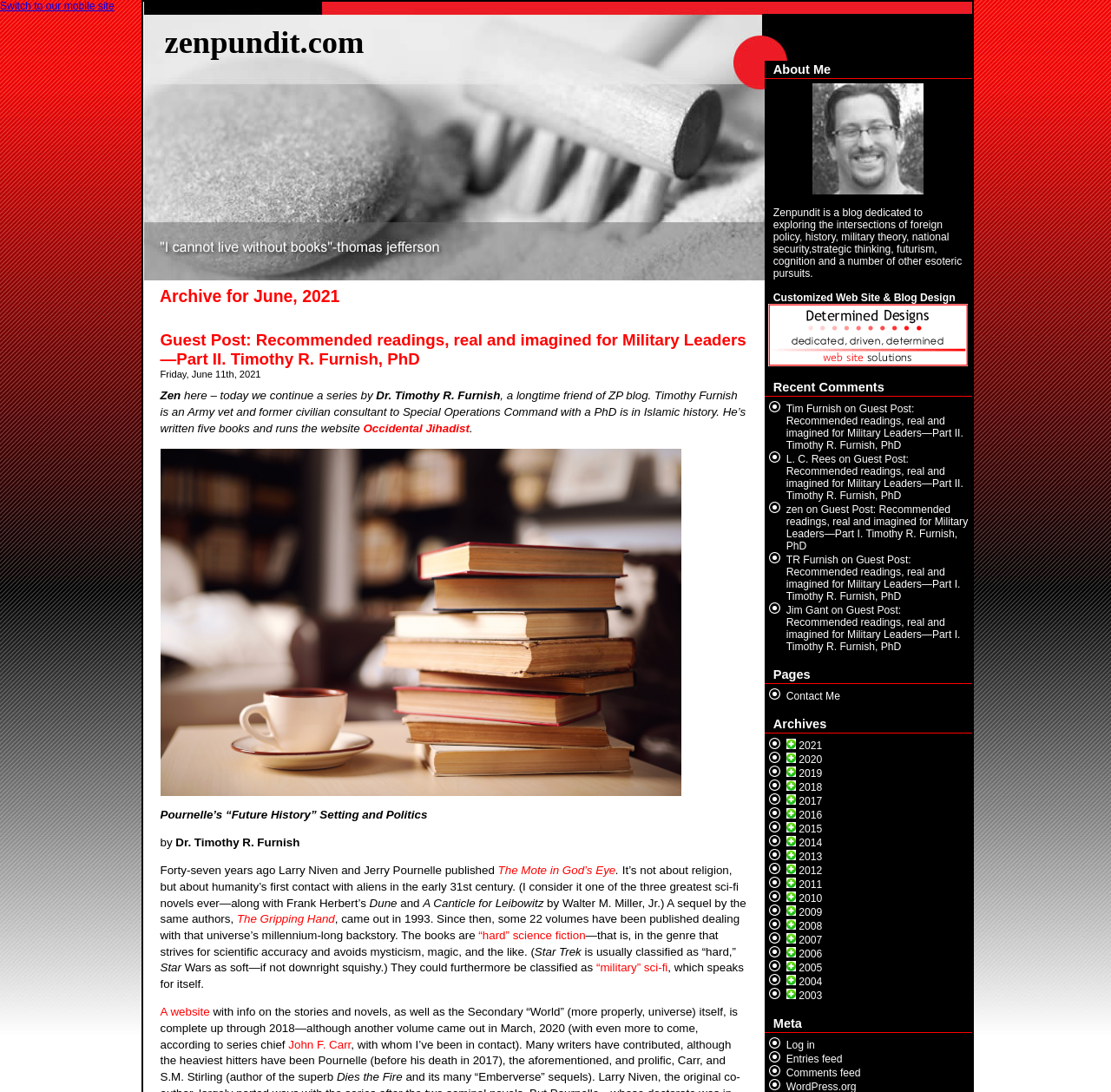Locate the bounding box coordinates of the area you need to click to fulfill this instruction: 'view the recent comments'. The coordinates must be in the form of four float numbers ranging from 0 to 1: [left, top, right, bottom].

[0.688, 0.347, 0.875, 0.363]